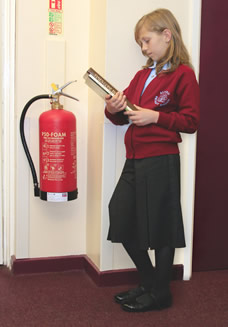Please answer the following question using a single word or phrase: 
What is the label on the fire extinguisher?

P50-FOAM